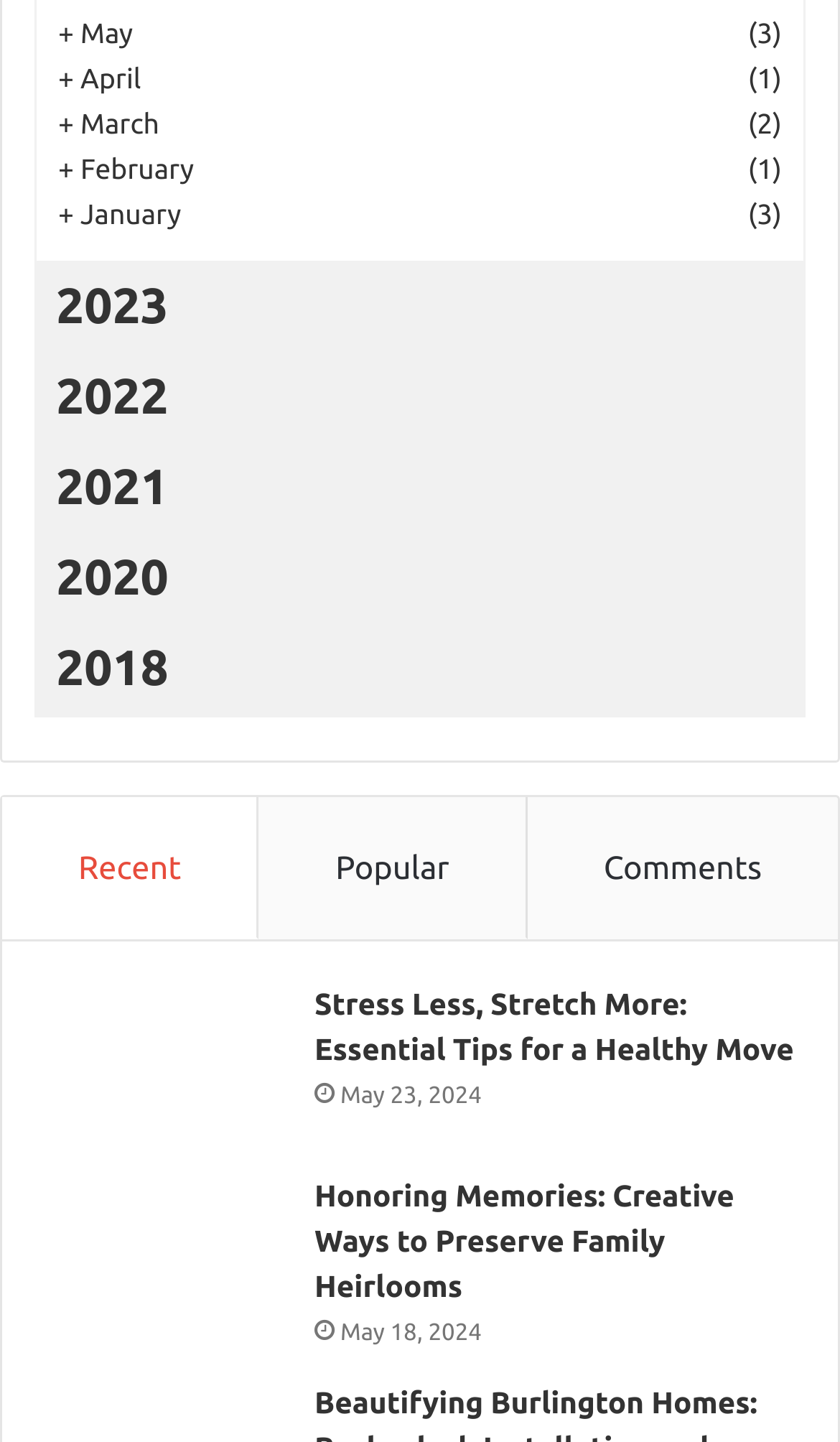How many links are there for the month of May?
Please give a detailed and elaborate answer to the question.

I searched for links related to the month of May and found two links: '+ May (3)' and another link with the same text but different coordinates. Therefore, there are two links for the month of May.